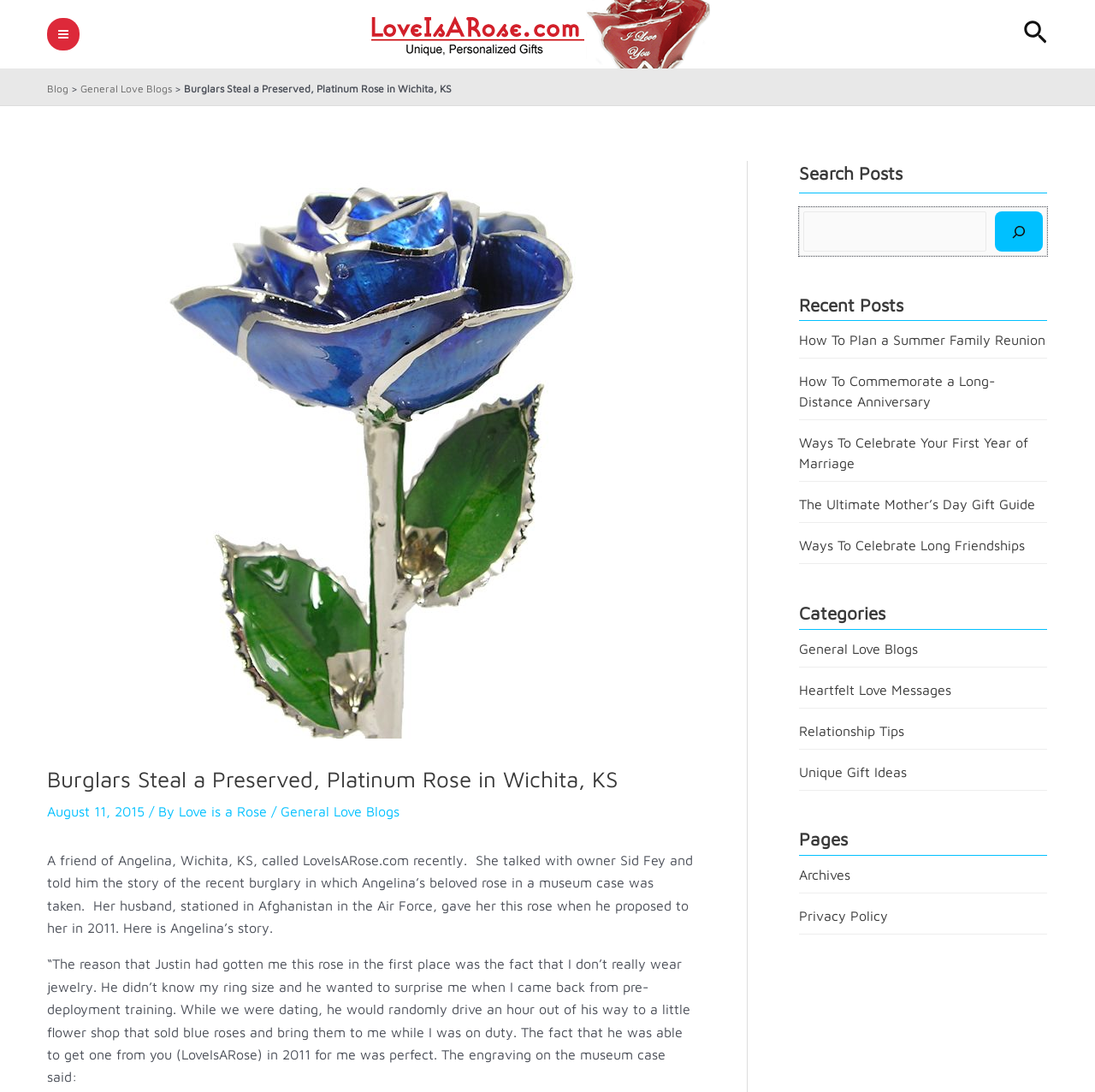Using the information in the image, give a detailed answer to the following question: What are the categories listed on the webpage?

I determined the answer by looking at the complementary elements with the static text 'Categories' and the links below it, which lists the categories as General Love Blogs, Heartfelt Love Messages, Relationship Tips, and Unique Gift Ideas.